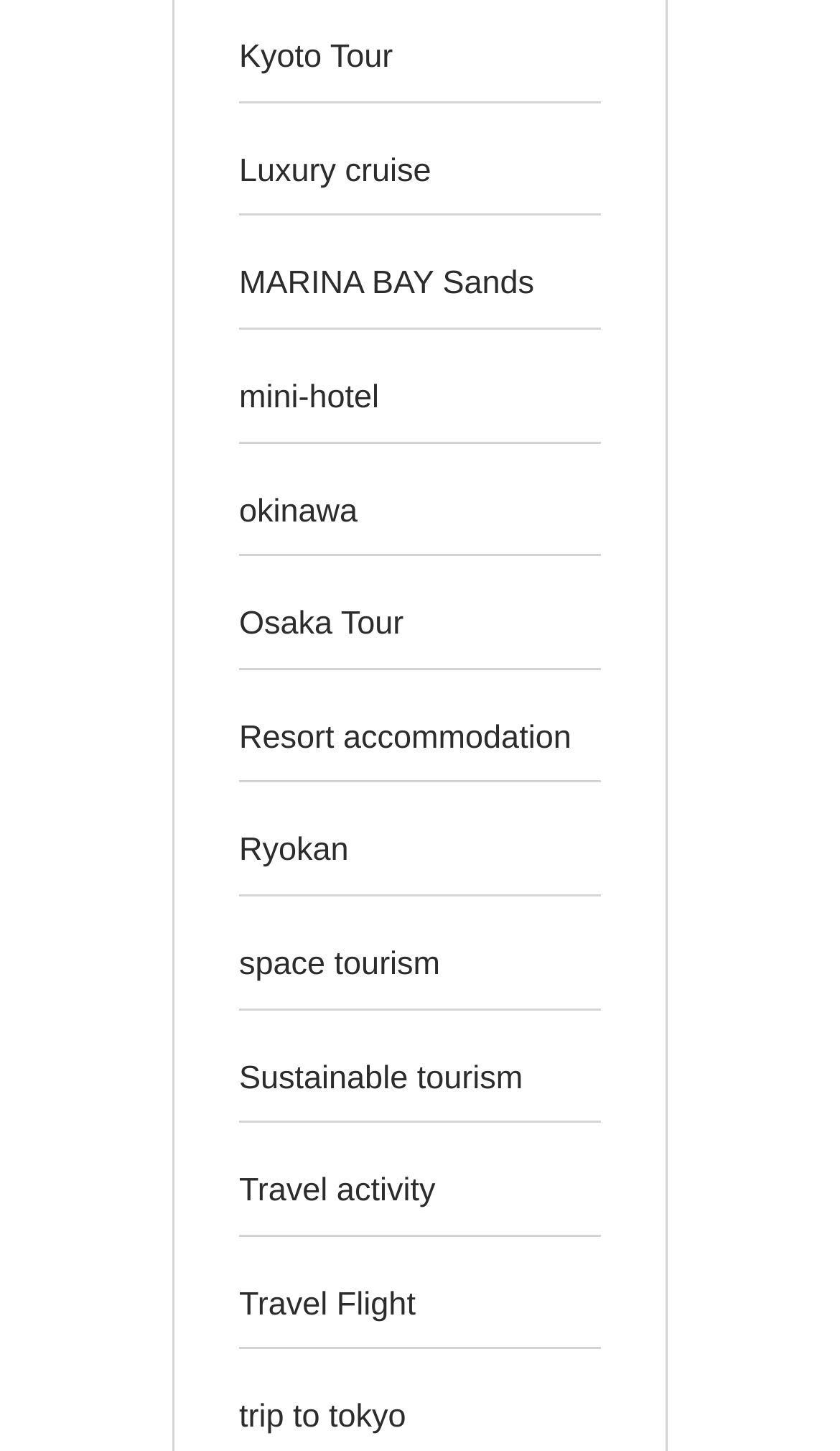Please answer the following question using a single word or phrase: 
How many links are related to travel destinations?

5